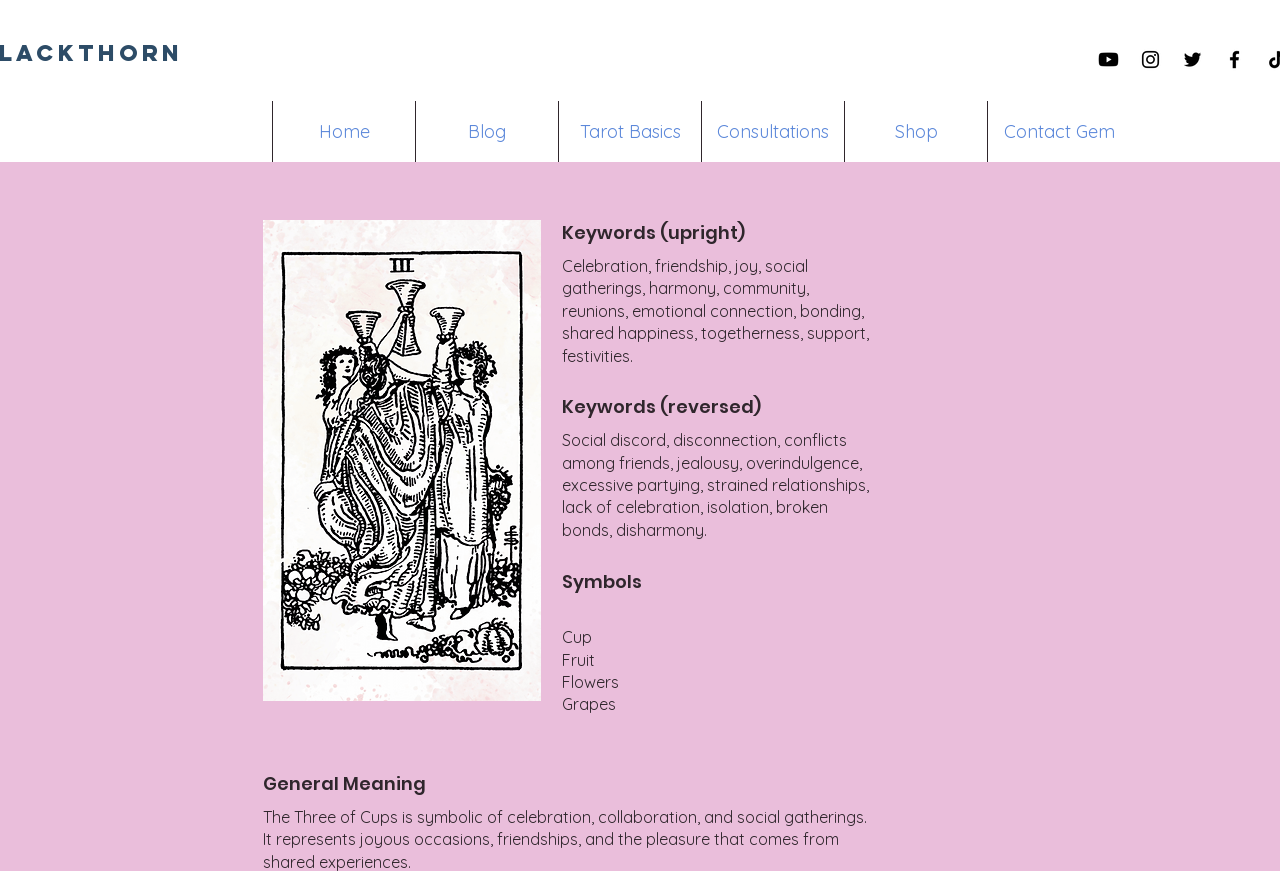Pinpoint the bounding box coordinates of the element you need to click to execute the following instruction: "Submit the comment". The bounding box should be represented by four float numbers between 0 and 1, in the format [left, top, right, bottom].

None